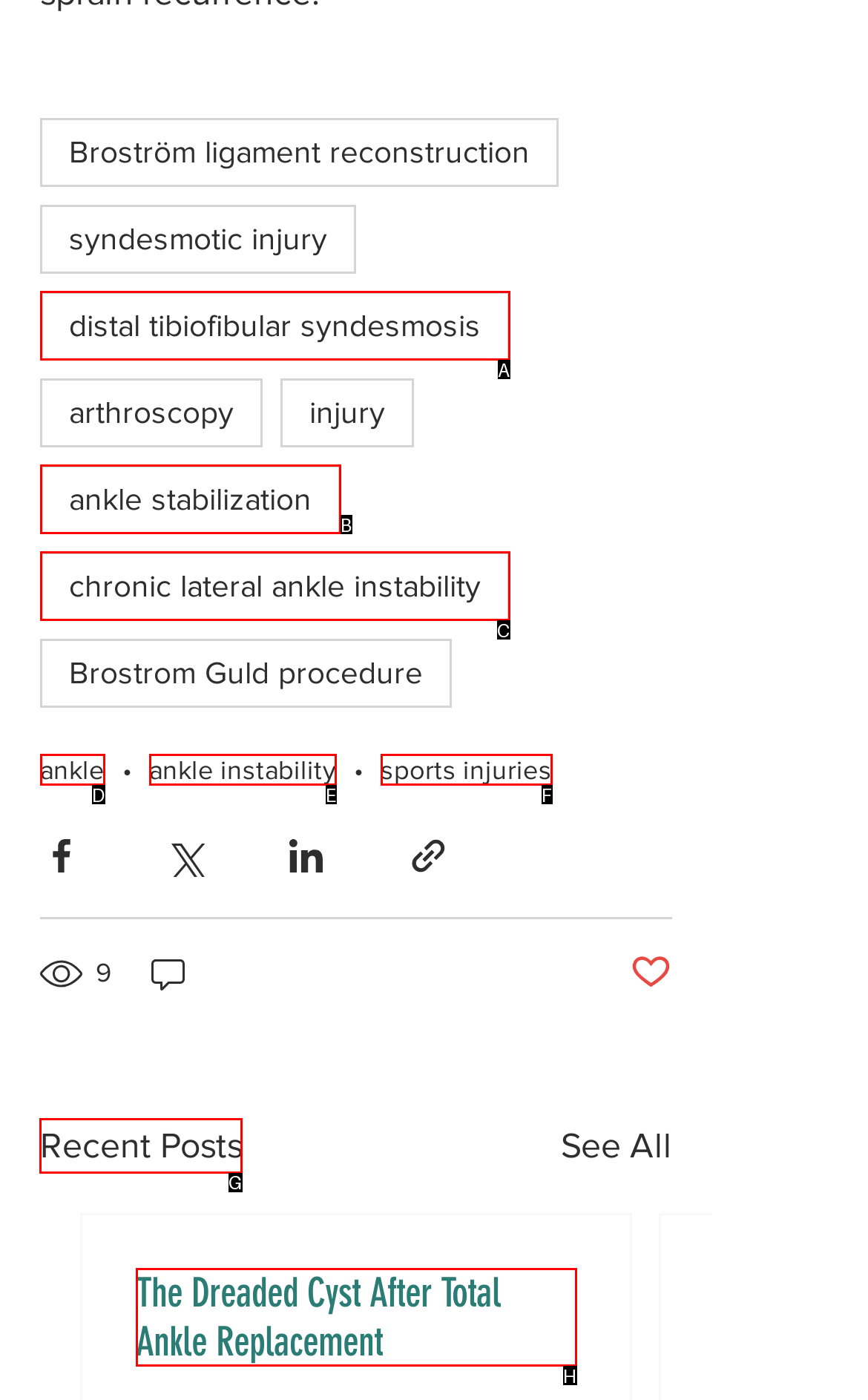Tell me which one HTML element I should click to complete the following task: View the 'Recent Posts' Answer with the option's letter from the given choices directly.

G